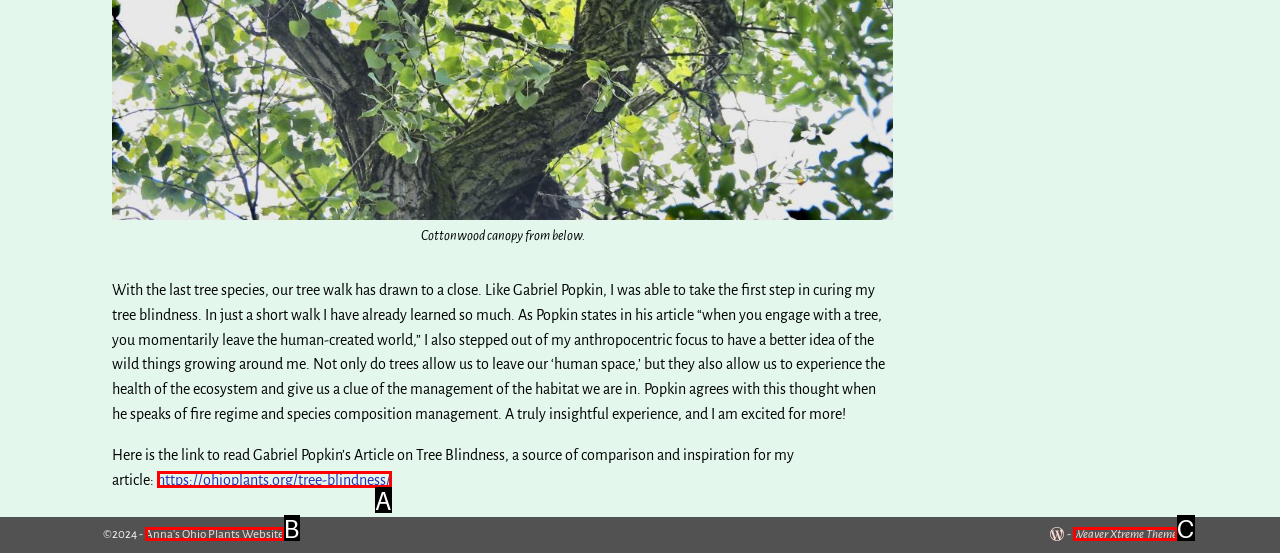Determine which option fits the element description: https://ohioplants.org/tree-blindness/
Answer with the option’s letter directly.

A